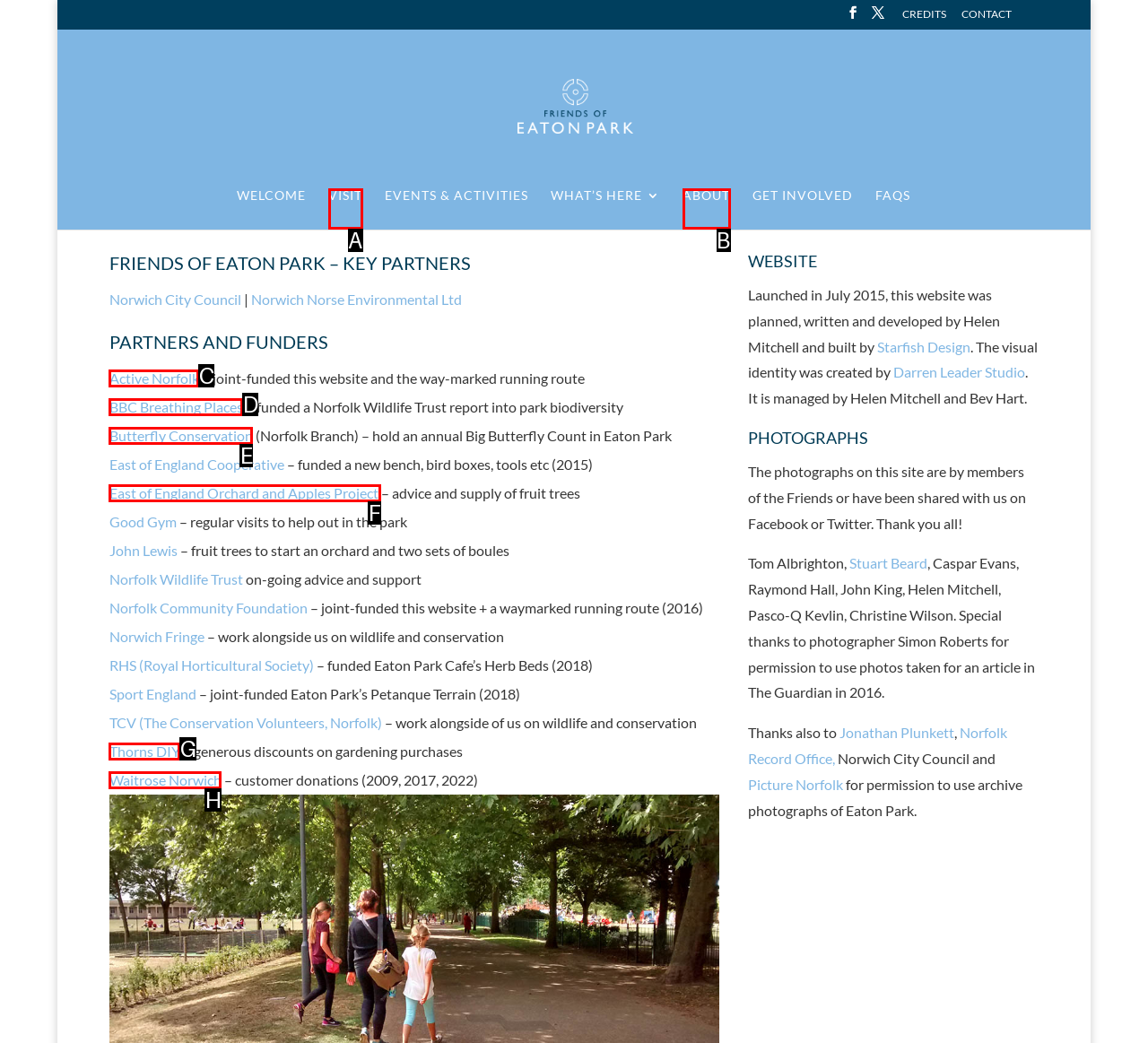Identify the HTML element that matches the description: About
Respond with the letter of the correct option.

B